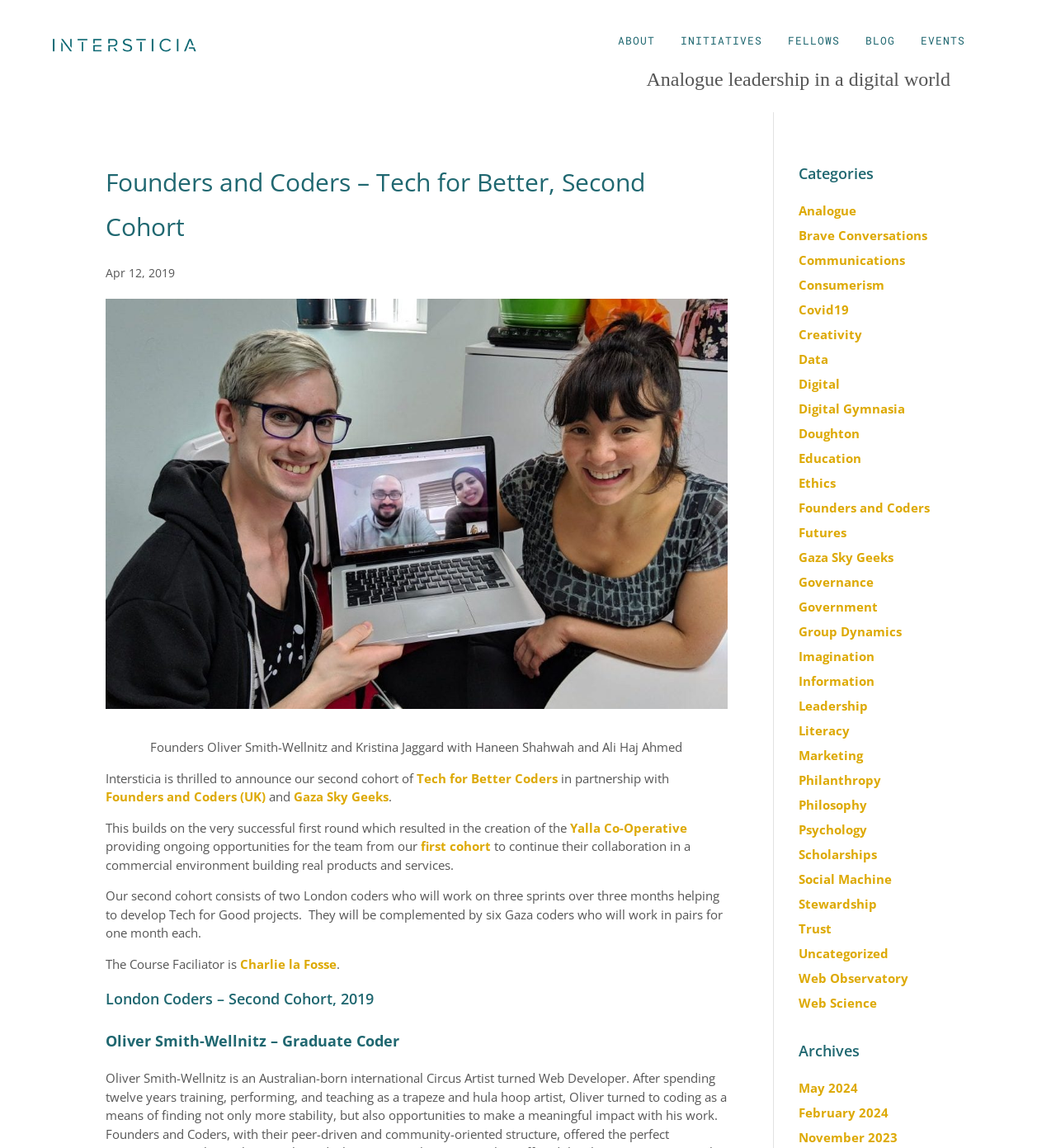Please give a succinct answer using a single word or phrase:
How many Gaza coders will work in pairs for one month each?

Six